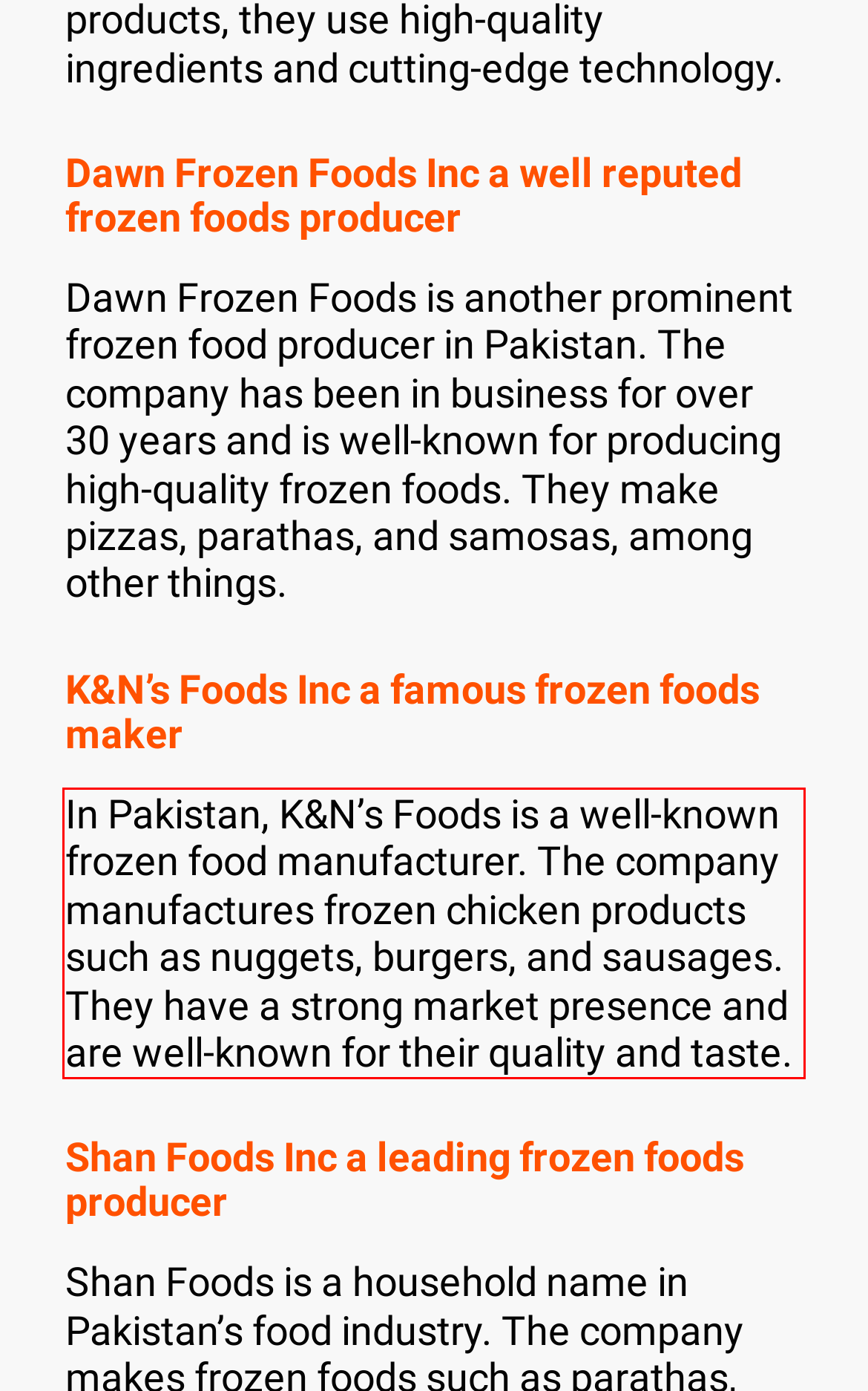The screenshot provided shows a webpage with a red bounding box. Apply OCR to the text within this red bounding box and provide the extracted content.

In Pakistan, K&N’s Foods is a well-known frozen food manufacturer. The company manufactures frozen chicken products such as nuggets, burgers, and sausages. They have a strong market presence and are well-known for their quality and taste.